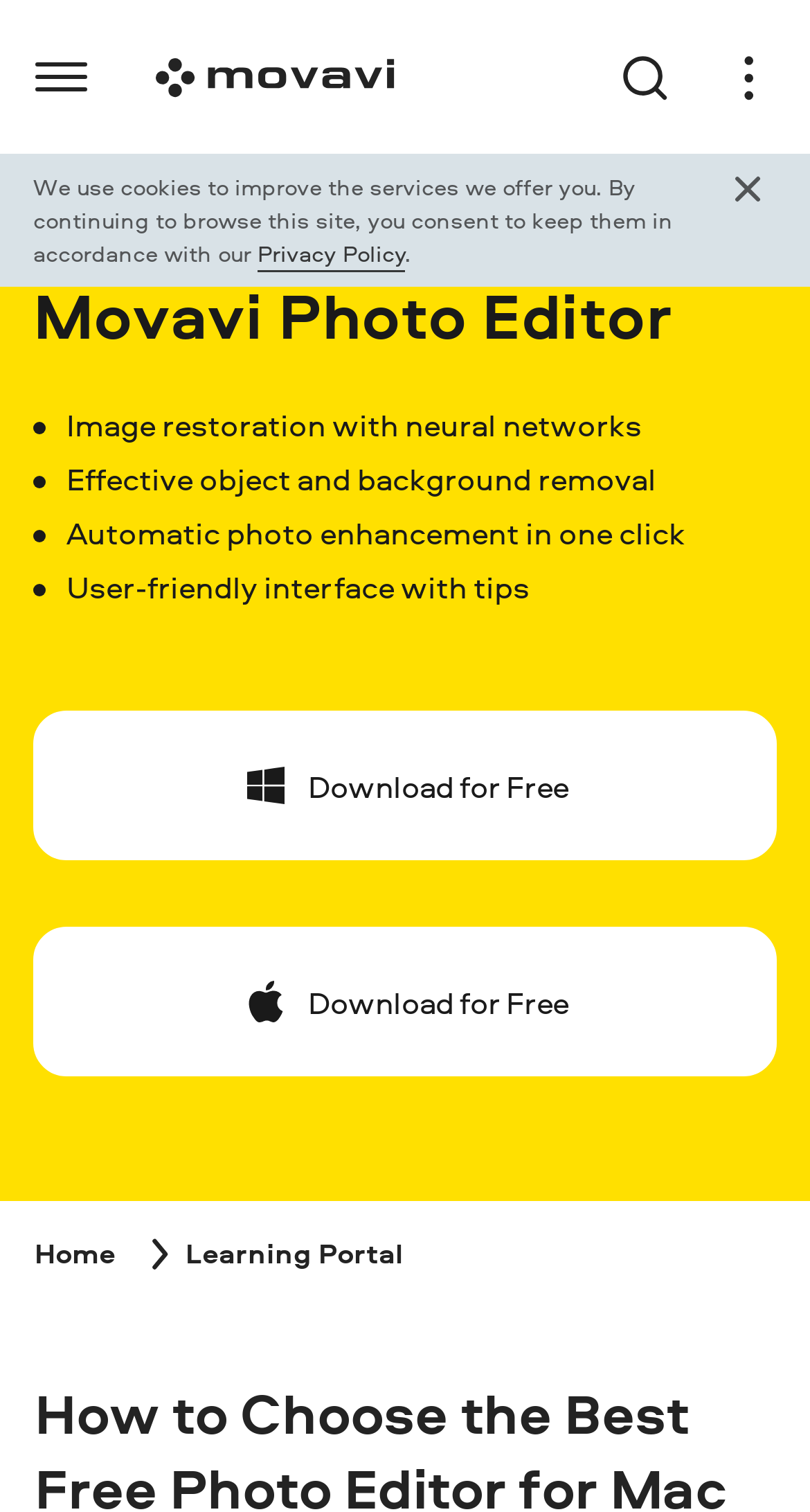Indicate the bounding box coordinates of the element that needs to be clicked to satisfy the following instruction: "View Wencon UW Coating LV information". The coordinates should be four float numbers between 0 and 1, i.e., [left, top, right, bottom].

None